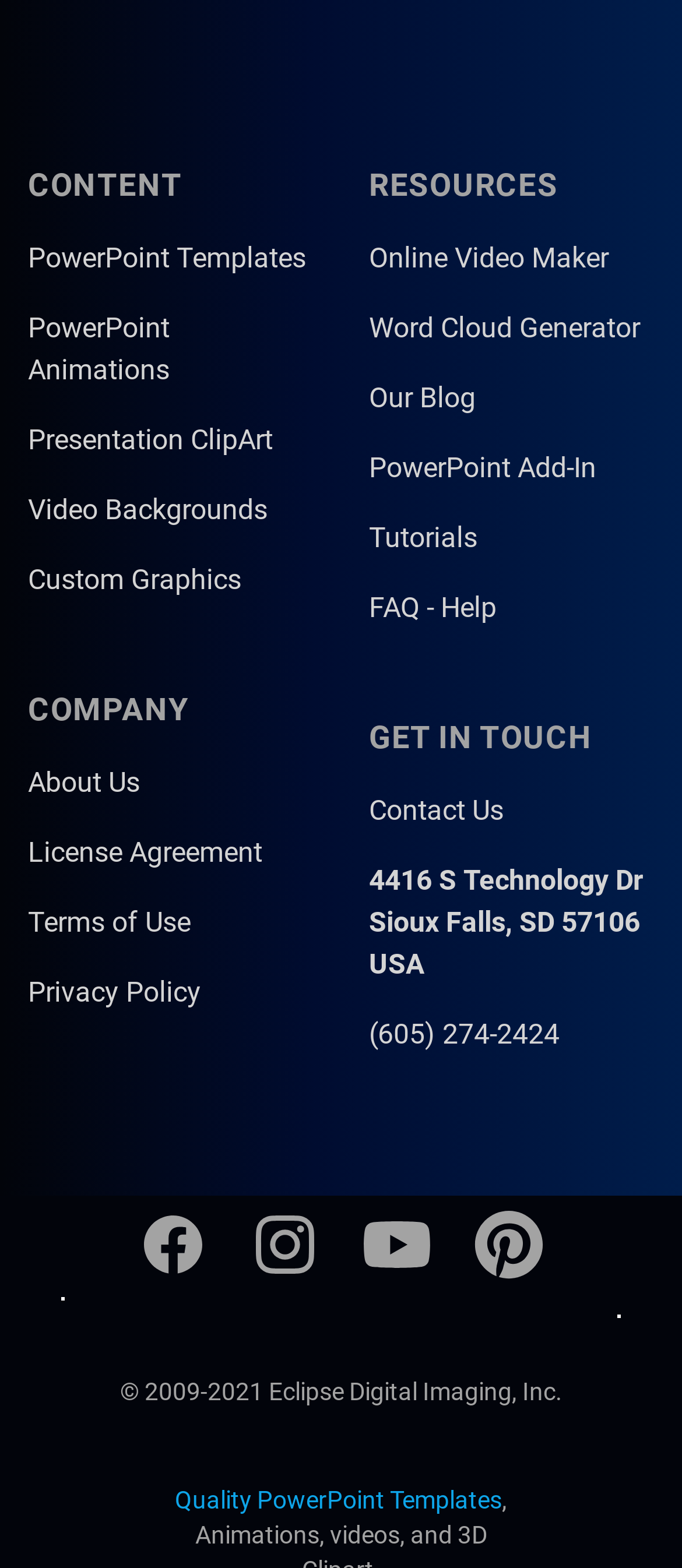Determine the bounding box coordinates for the clickable element to execute this instruction: "Click on the 'TomNE' link". Provide the coordinates as four float numbers between 0 and 1, i.e., [left, top, right, bottom].

None